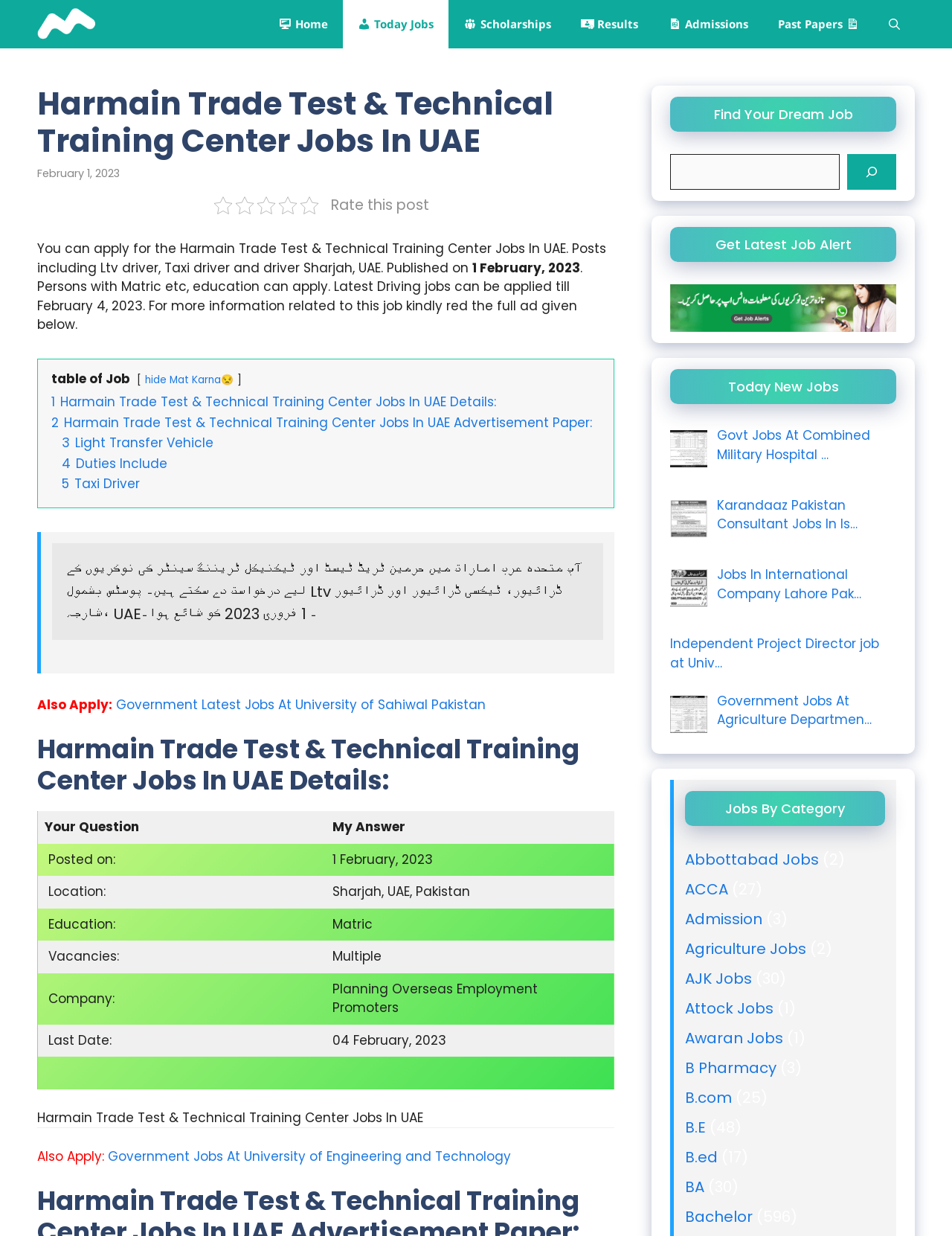Describe all the key features of the webpage in detail.

The webpage is about Harmain Trade Test & Technical Training Center Jobs In UAE. At the top, there is a navigation bar with links to "Mazdori", "Home", "Today Jobs", "Scholarships", "Results", "Admissions", "Past Papers", and "Open Search Bar". Below the navigation bar, there is a heading that reads "Harmain Trade Test & Technical Training Center Jobs In UAE" followed by a time stamp "February 1, 2023". 

On the left side, there is a section that provides information about the job, including the posts available, education required, and the last date to apply. The posts mentioned are Ltv driver, Taxi driver, and driver in Sharjah, UAE. The education required is Matric, and the last date to apply is February 4, 2023.

Below this section, there is a table that provides more details about the job, including the location, education, vacancies, company, and last date. The location is Sharjah, UAE, Pakistan, and the company is Planning Overseas Employment Promoters.

On the right side, there are three sections. The top section has a heading "Find Your Dream Job" and a search bar where users can search for jobs. The middle section has a heading "Get Latest Job Alert" and a link to subscribe for job alerts. The bottom section has a heading "Today New Jobs" and lists two job postings with images, one for Govt Jobs At Combined Military Hospital CMH In Badin Sindh and the other for Karandaaz Pakistan Consultant Jobs In Islamabad City.

Throughout the webpage, there are also links to other job postings, including "Government Latest Jobs At University of Sahiwal Pakistan" and "Government Jobs At University of Engineering and Technology".